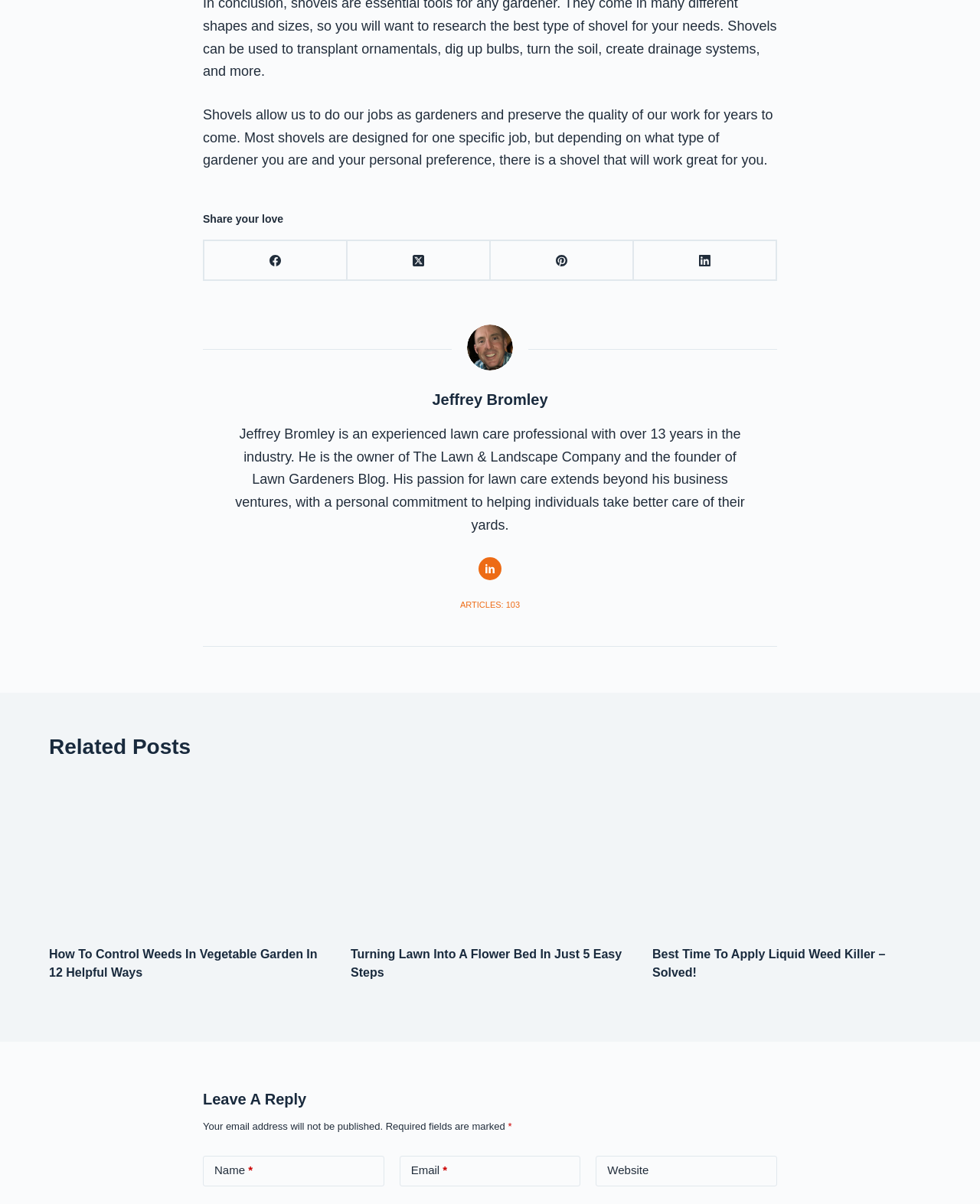Locate the bounding box coordinates of the element's region that should be clicked to carry out the following instruction: "Read the article 'How To Control Weeds In Vegetable Garden In 12 Helpful Ways'". The coordinates need to be four float numbers between 0 and 1, i.e., [left, top, right, bottom].

[0.05, 0.645, 0.334, 0.776]